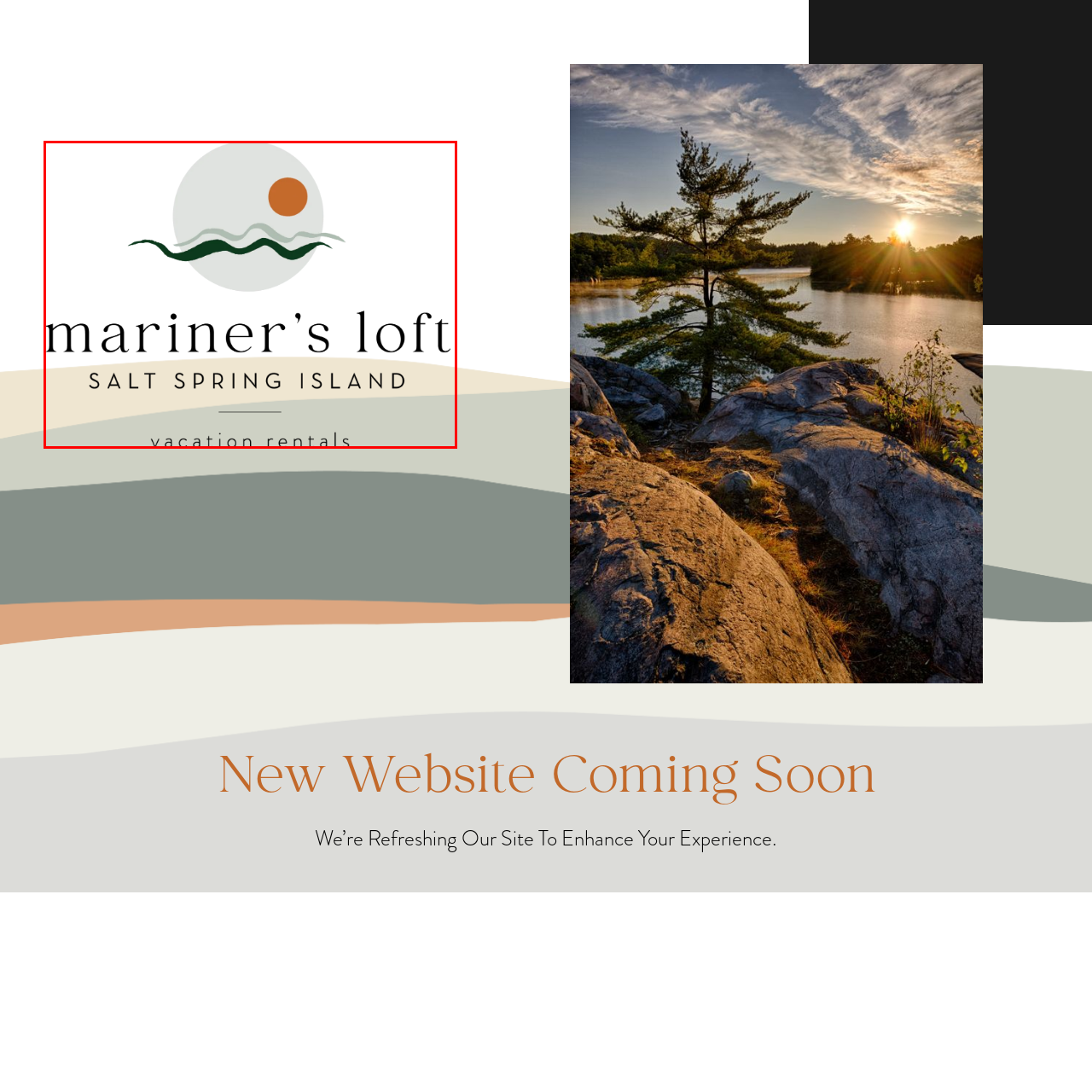Analyze the image highlighted by the red bounding box and give a one-word or phrase answer to the query: What is the location of Mariner's Loft?

Salt Spring Island